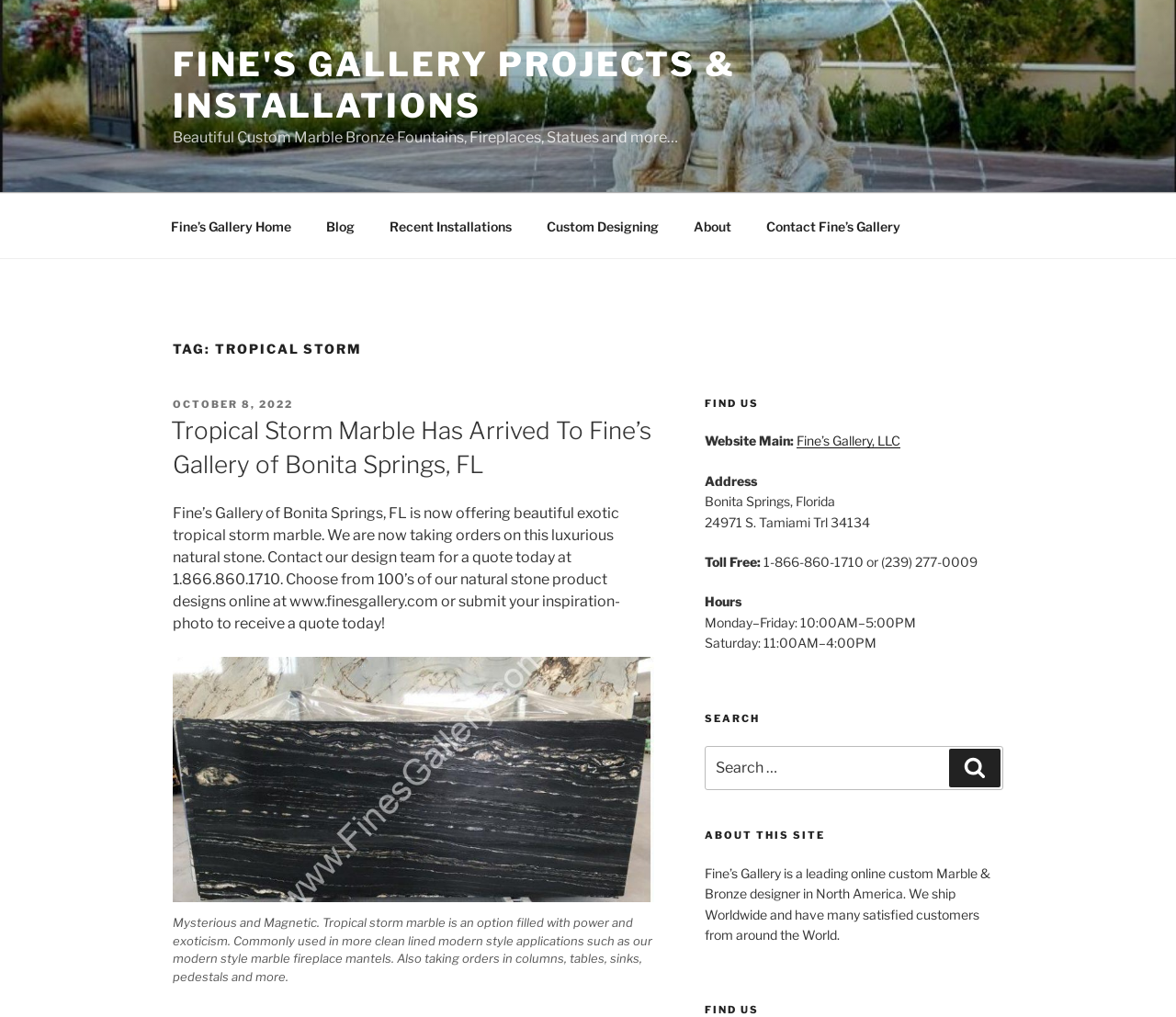What is the purpose of the search function?
Based on the visual, give a brief answer using one word or a short phrase.

To search the website